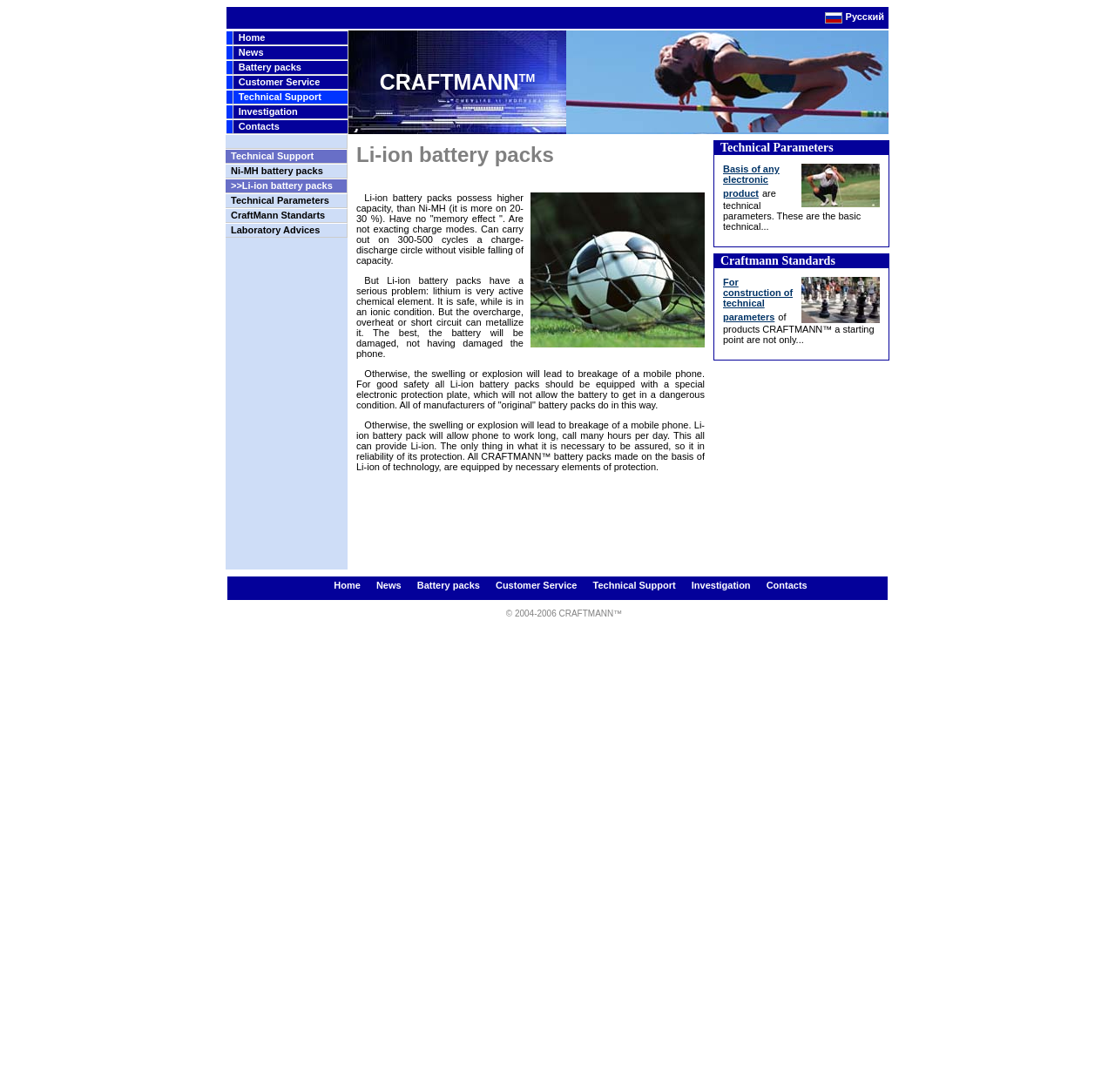Please find the bounding box coordinates in the format (top-left x, top-left y, bottom-right x, bottom-right y) for the given element description. Ensure the coordinates are floating point numbers between 0 and 1. Description: CraftMann Standarts

[0.207, 0.192, 0.292, 0.202]